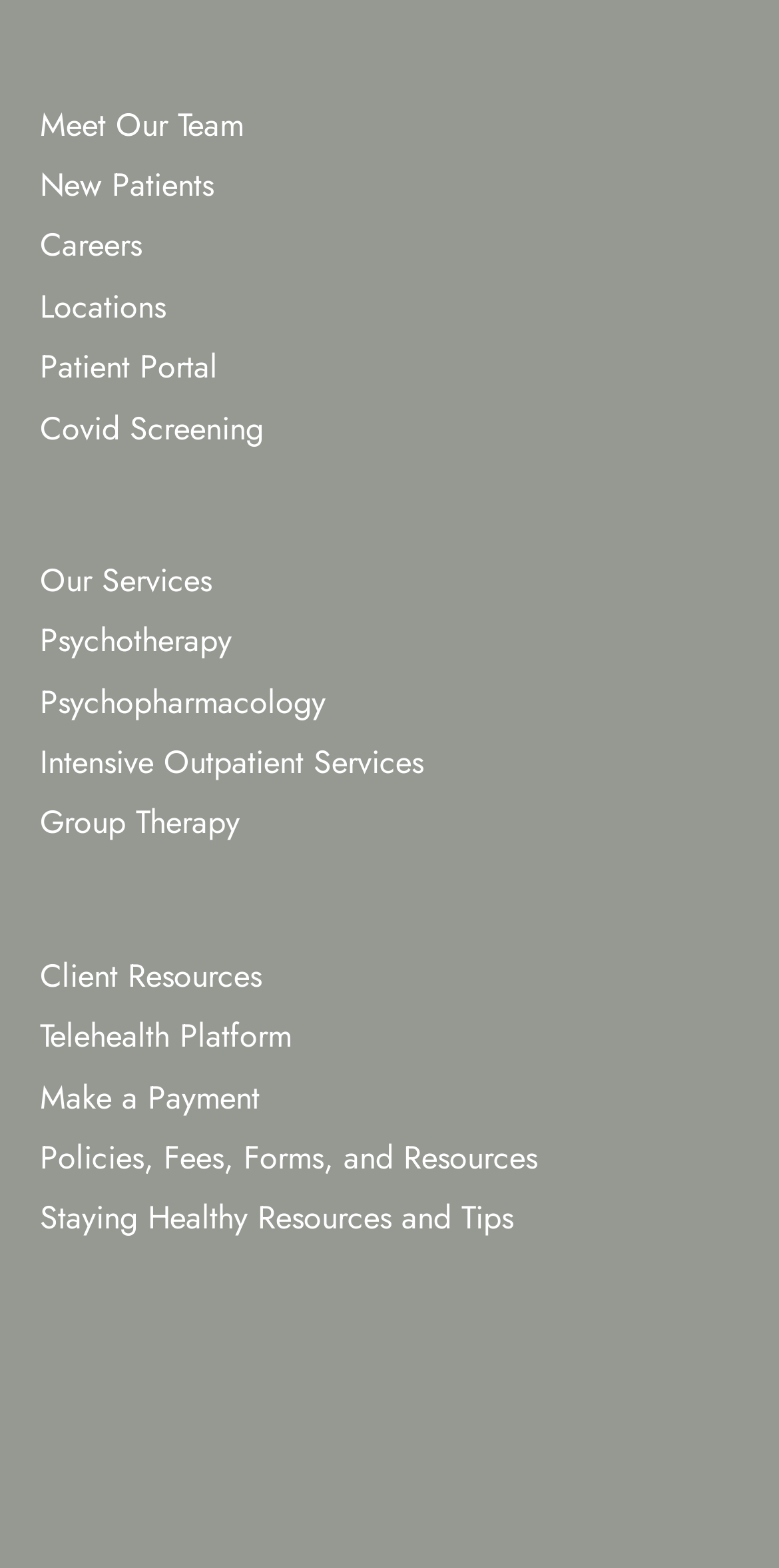How many links are related to patient resources?
By examining the image, provide a one-word or phrase answer.

3